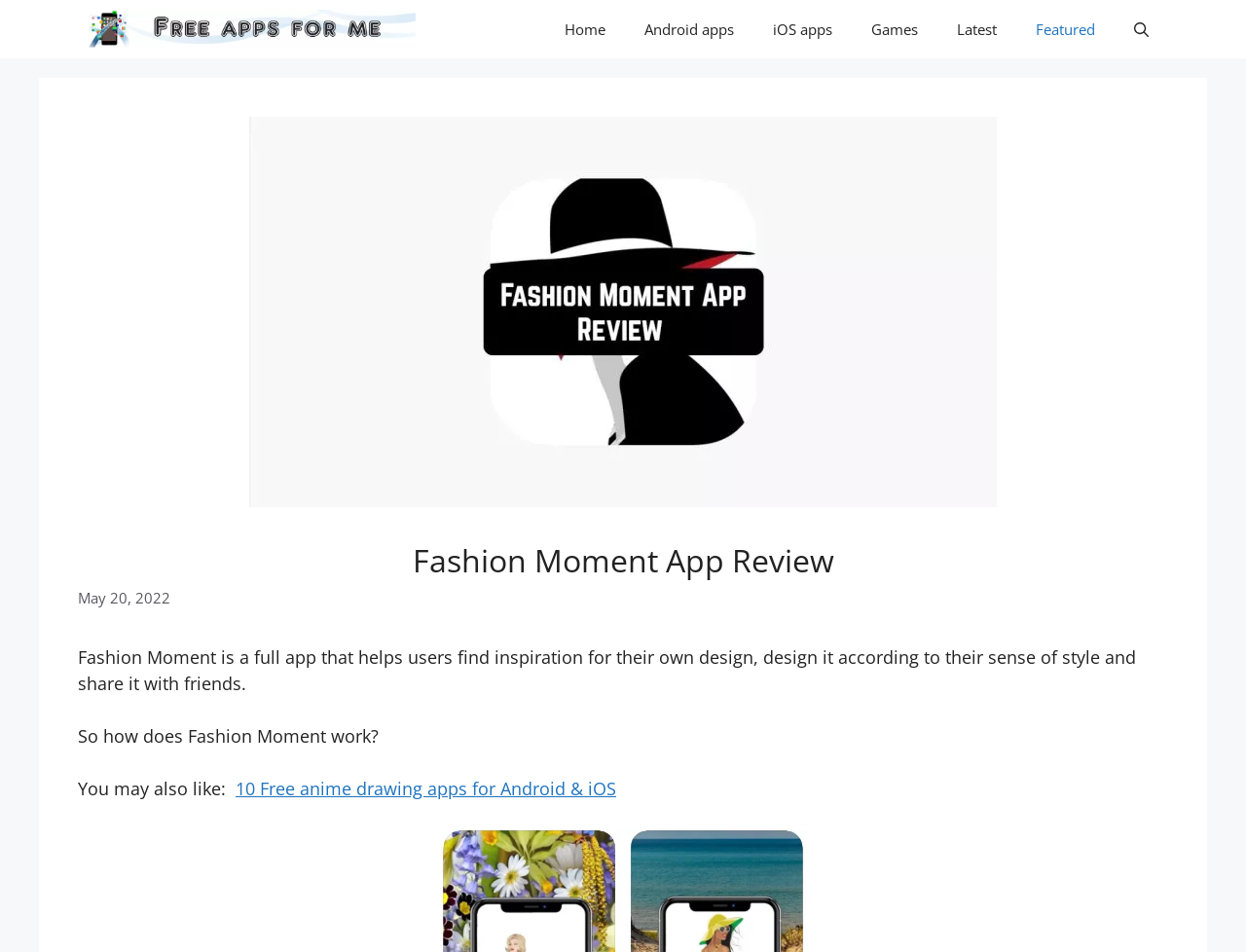Find the bounding box coordinates of the clickable element required to execute the following instruction: "view iOS apps". Provide the coordinates as four float numbers between 0 and 1, i.e., [left, top, right, bottom].

[0.605, 0.0, 0.684, 0.061]